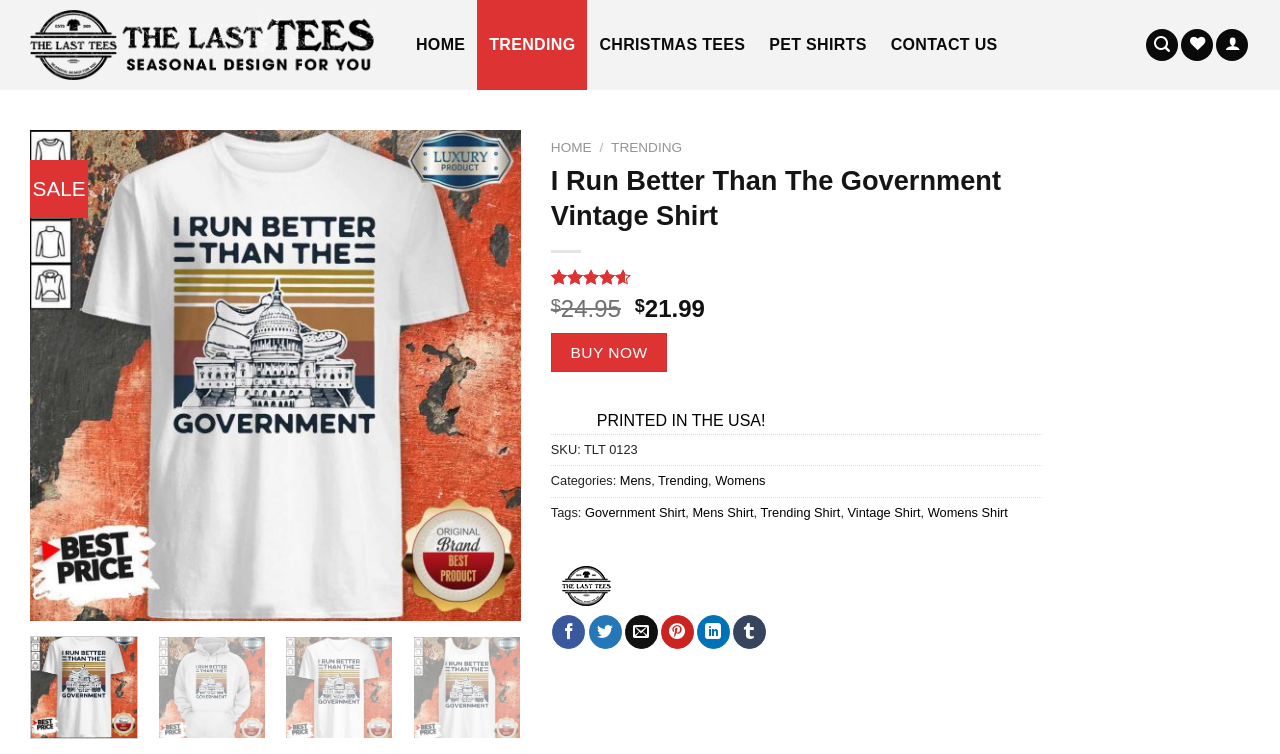Identify the bounding box coordinates of the clickable region necessary to fulfill the following instruction: "Add to wishlist". The bounding box coordinates should be four float numbers between 0 and 1, i.e., [left, top, right, bottom].

[0.359, 0.251, 0.395, 0.301]